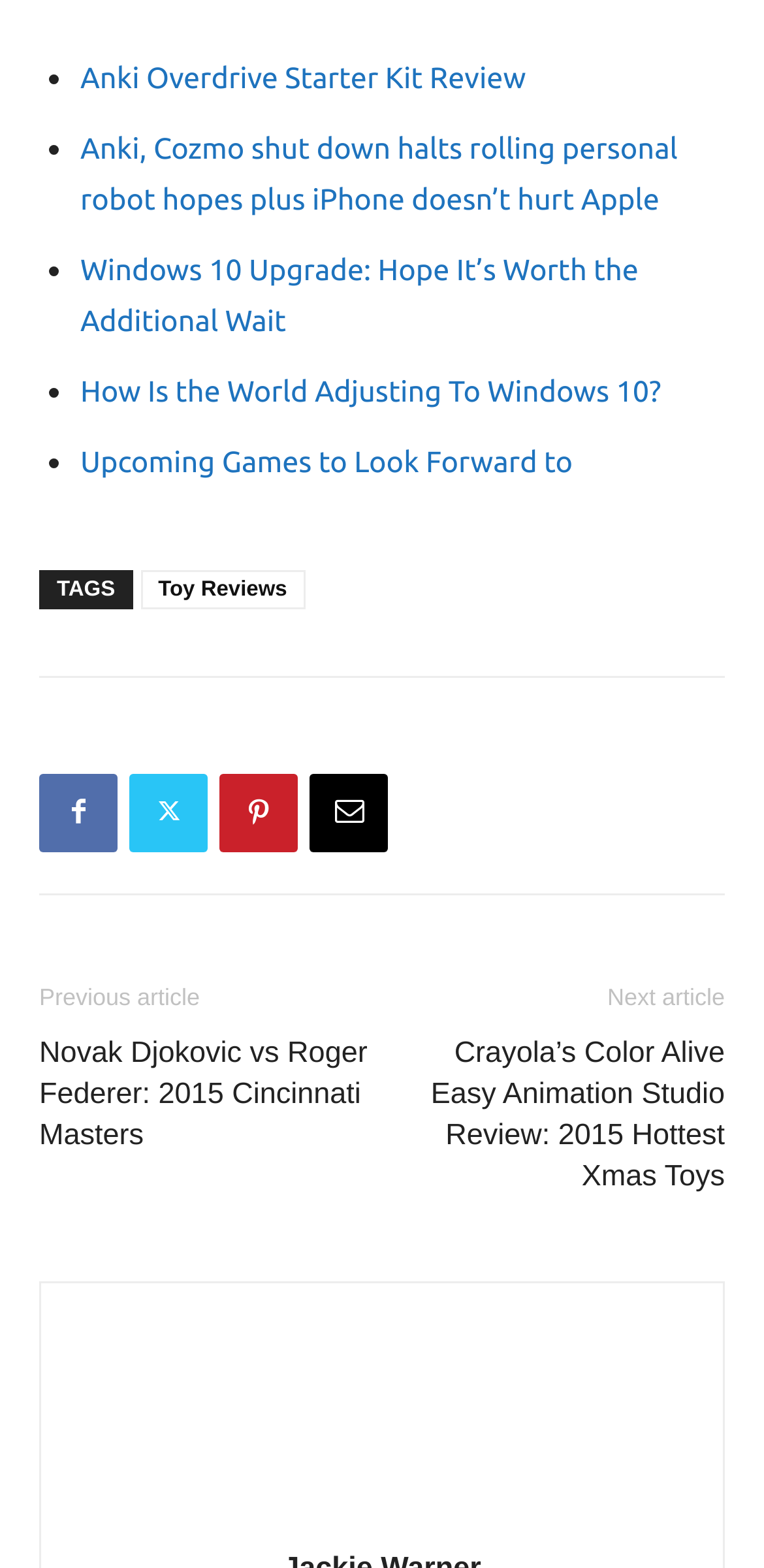What is the function of the 'Previous article' and 'Next article' links?
Answer with a single word or short phrase according to what you see in the image.

Navigation